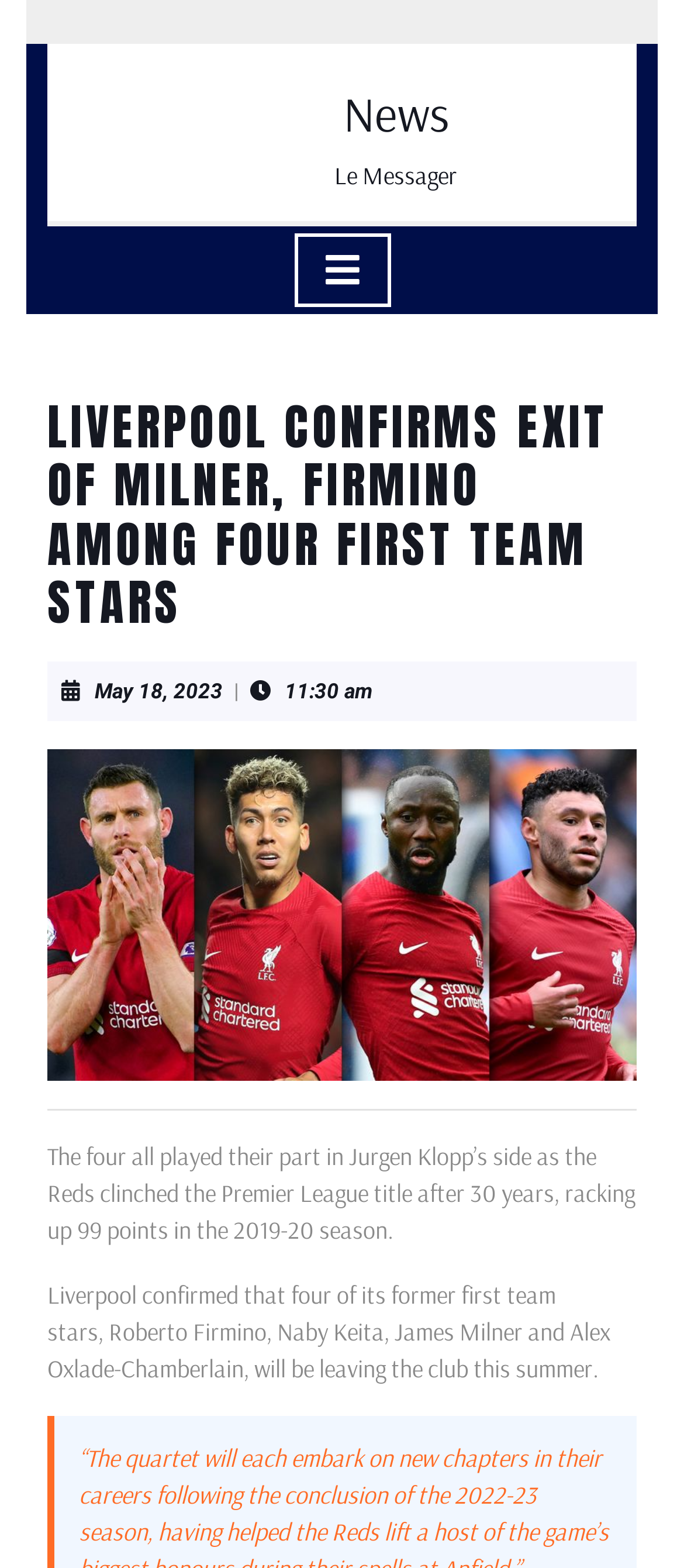Create a full and detailed caption for the entire webpage.

The webpage is about a news article discussing Liverpool's confirmation of the exit of four first-team stars, including Milner, Firmino, and others. At the top, there is a link to the "News" section, accompanied by a "Le Messager" label. Below this, there is a tab with an open button, which is not selected.

The main content of the article is headed by a large title, "LIVERPOOL CONFIRMS EXIT OF MILNER, FIRMINO AMONG FOUR FIRST TEAM STARS", situated near the top of the page. To the right of the title, there is a link showing the date "May 18, 2023", followed by a vertical separator and the time "11:30 am".

Below the title, there is a large image related to the article, taking up most of the width of the page. Underneath the image, there is a horizontal separator line. The main article text begins below this separator, with a brief summary of Liverpool's Premier League title win in the 2019-20 season. The text then continues to discuss the departure of the four first-team stars from the club.